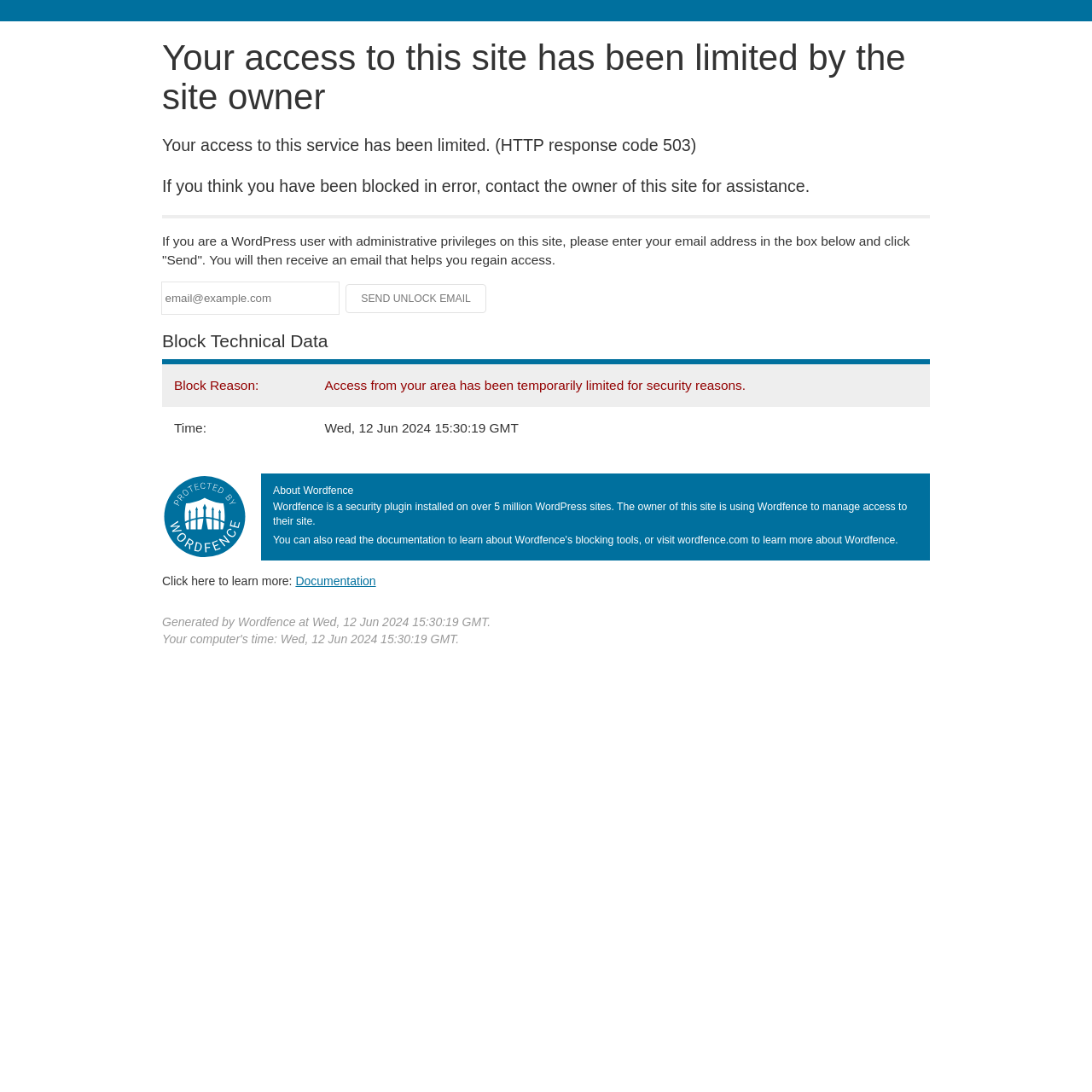Locate the bounding box of the UI element based on this description: "name="email" placeholder="email@example.com"". Provide four float numbers between 0 and 1 as [left, top, right, bottom].

[0.148, 0.259, 0.31, 0.287]